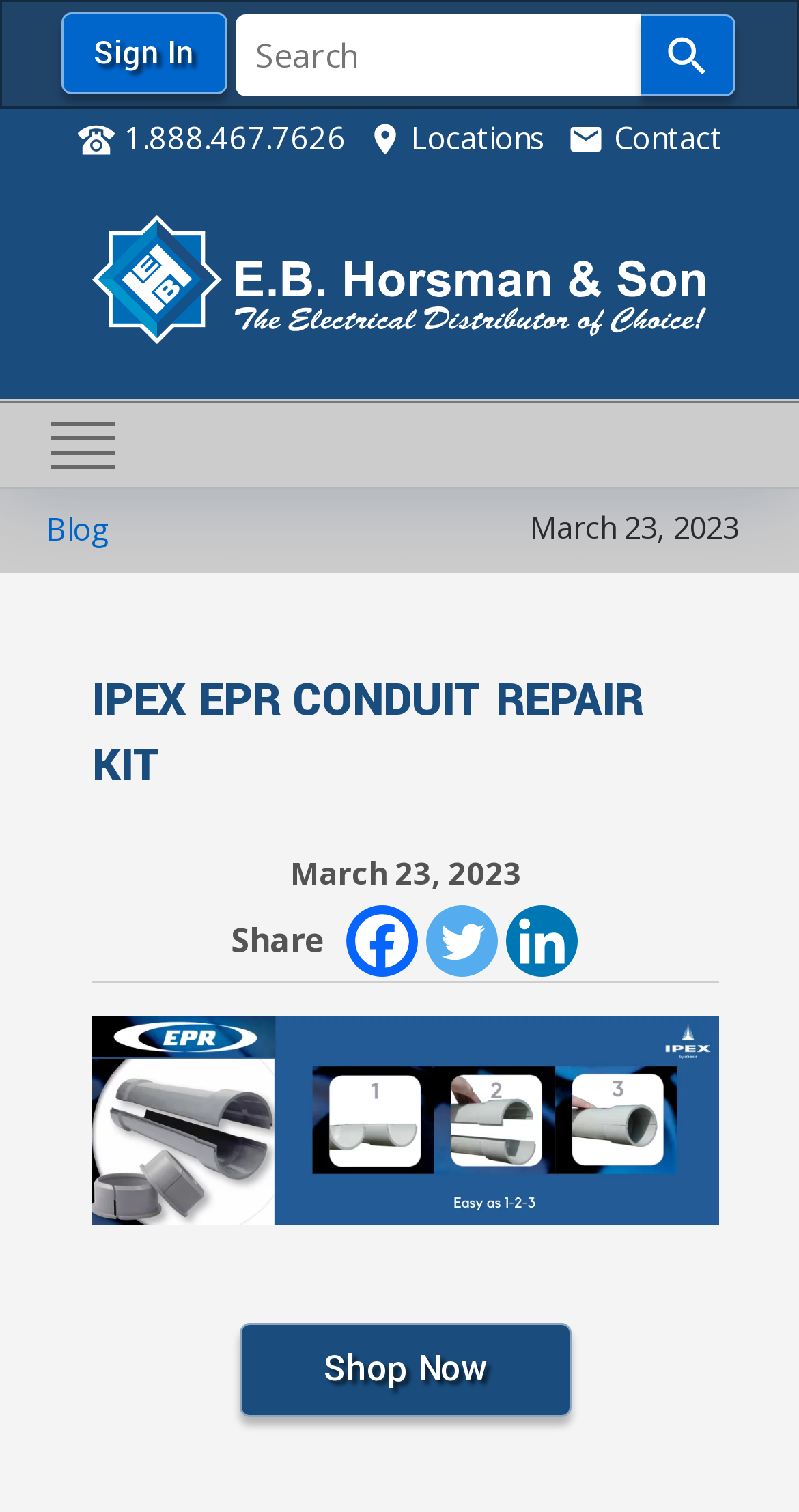Pinpoint the bounding box coordinates for the area that should be clicked to perform the following instruction: "Visit the blog".

[0.058, 0.322, 0.137, 0.38]